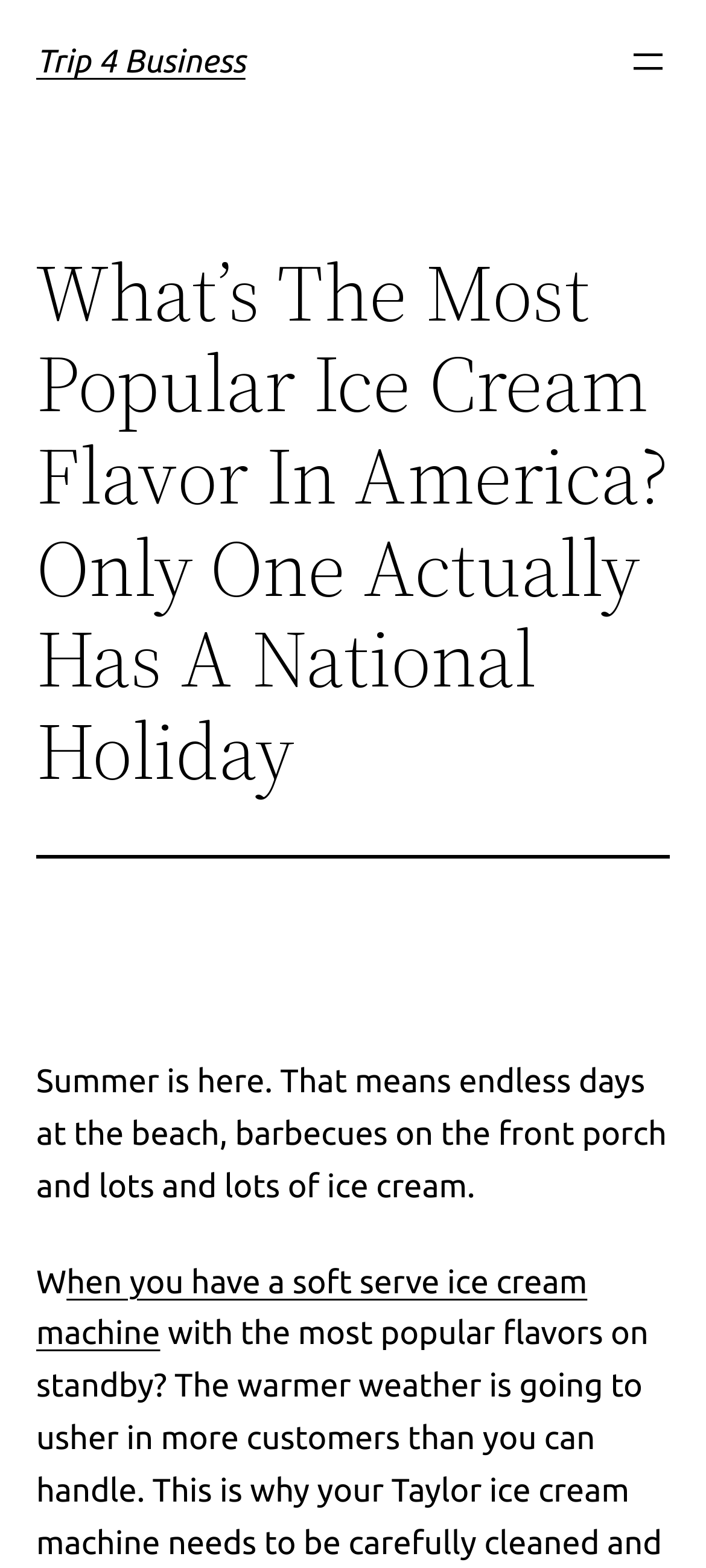What is the purpose of the button on the top right?
Based on the screenshot, give a detailed explanation to answer the question.

The button on the top right has a label 'Open menu' and has a popup dialog, which suggests that it is used to open a menu, possibly a navigation menu or a settings menu.